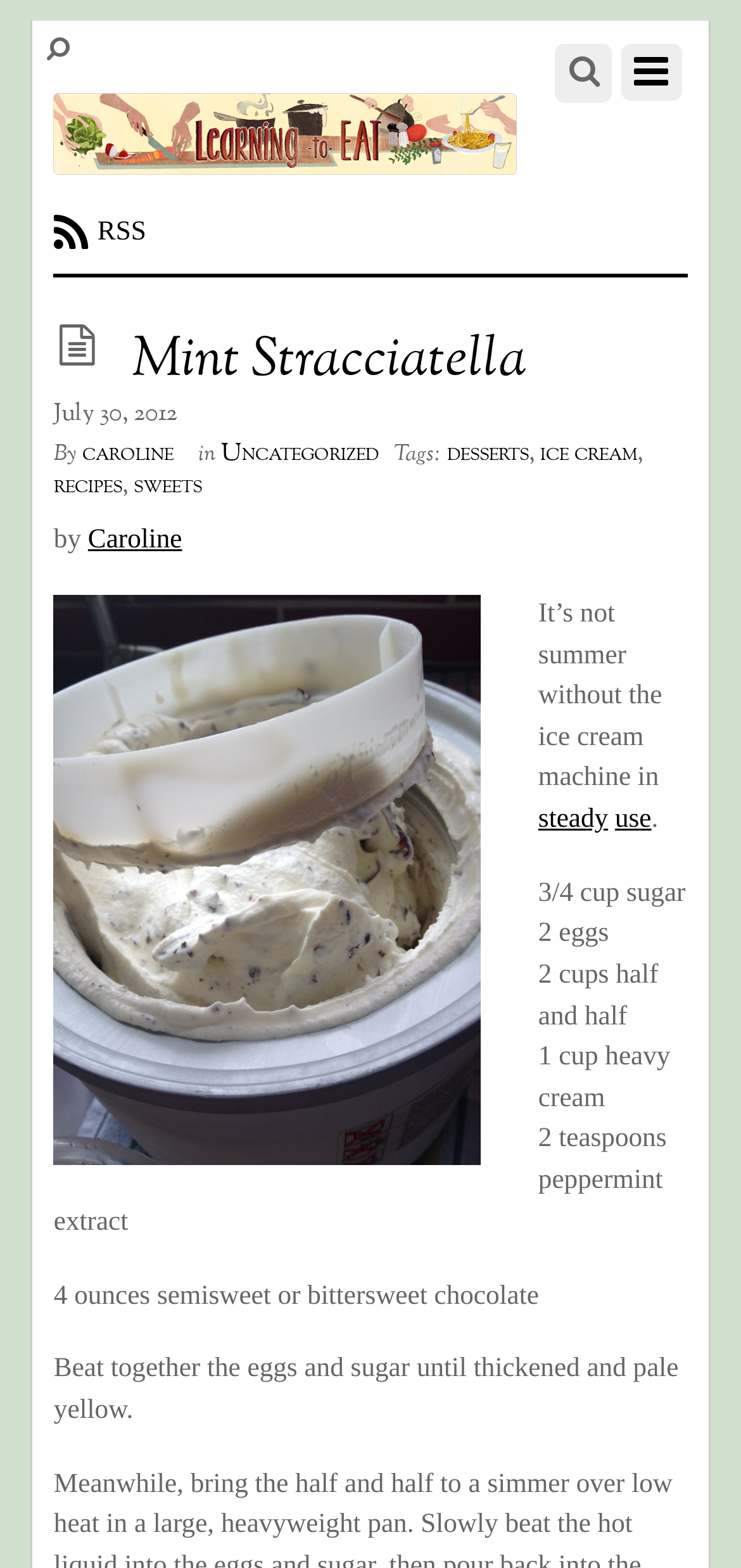Find the bounding box coordinates for the area you need to click to carry out the instruction: "Click on the 'desserts' link". The coordinates should be four float numbers between 0 and 1, indicated as [left, top, right, bottom].

[0.603, 0.279, 0.714, 0.3]